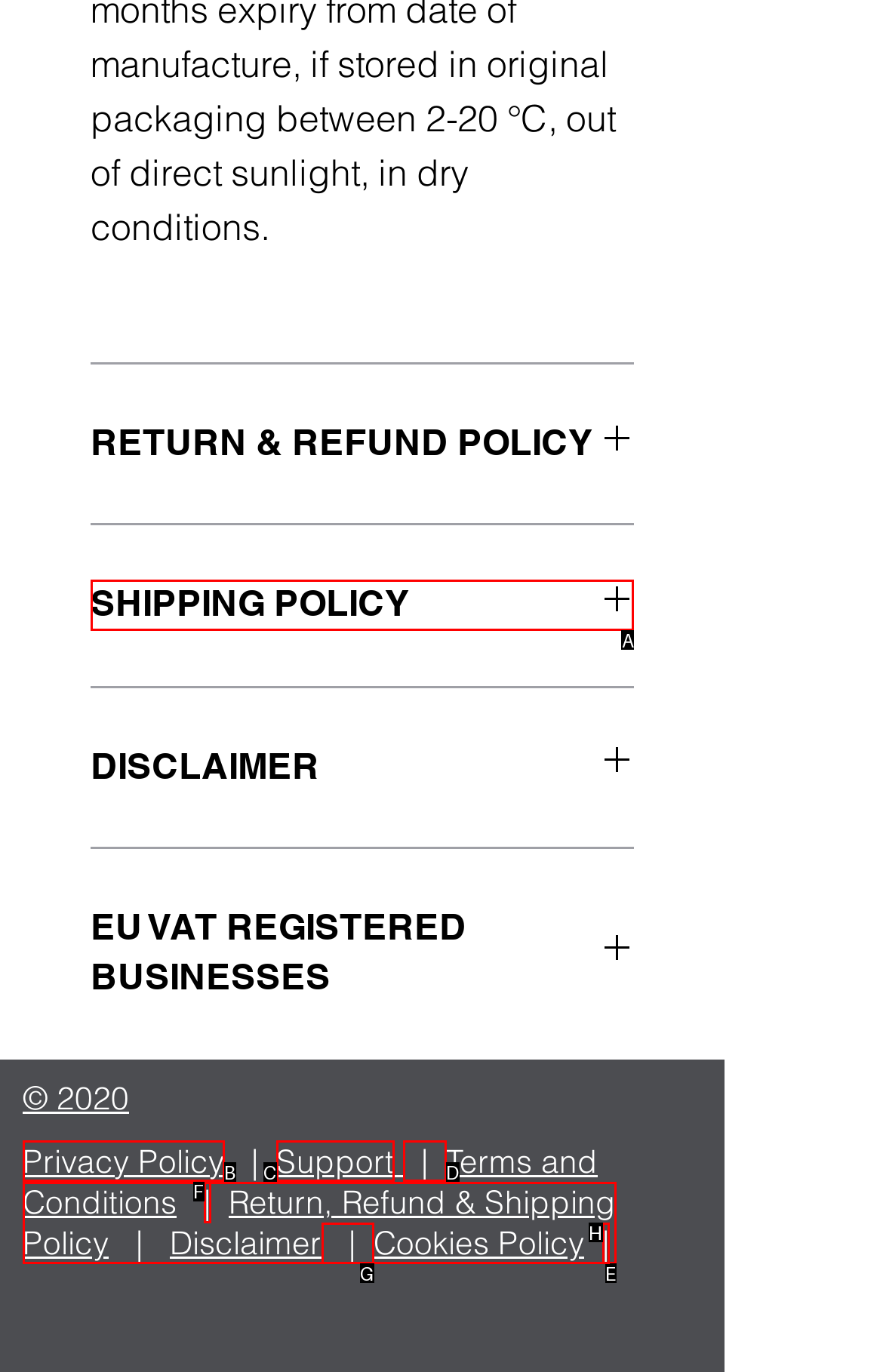From the given choices, identify the element that matches: SHIPPING POLICY
Answer with the letter of the selected option.

A